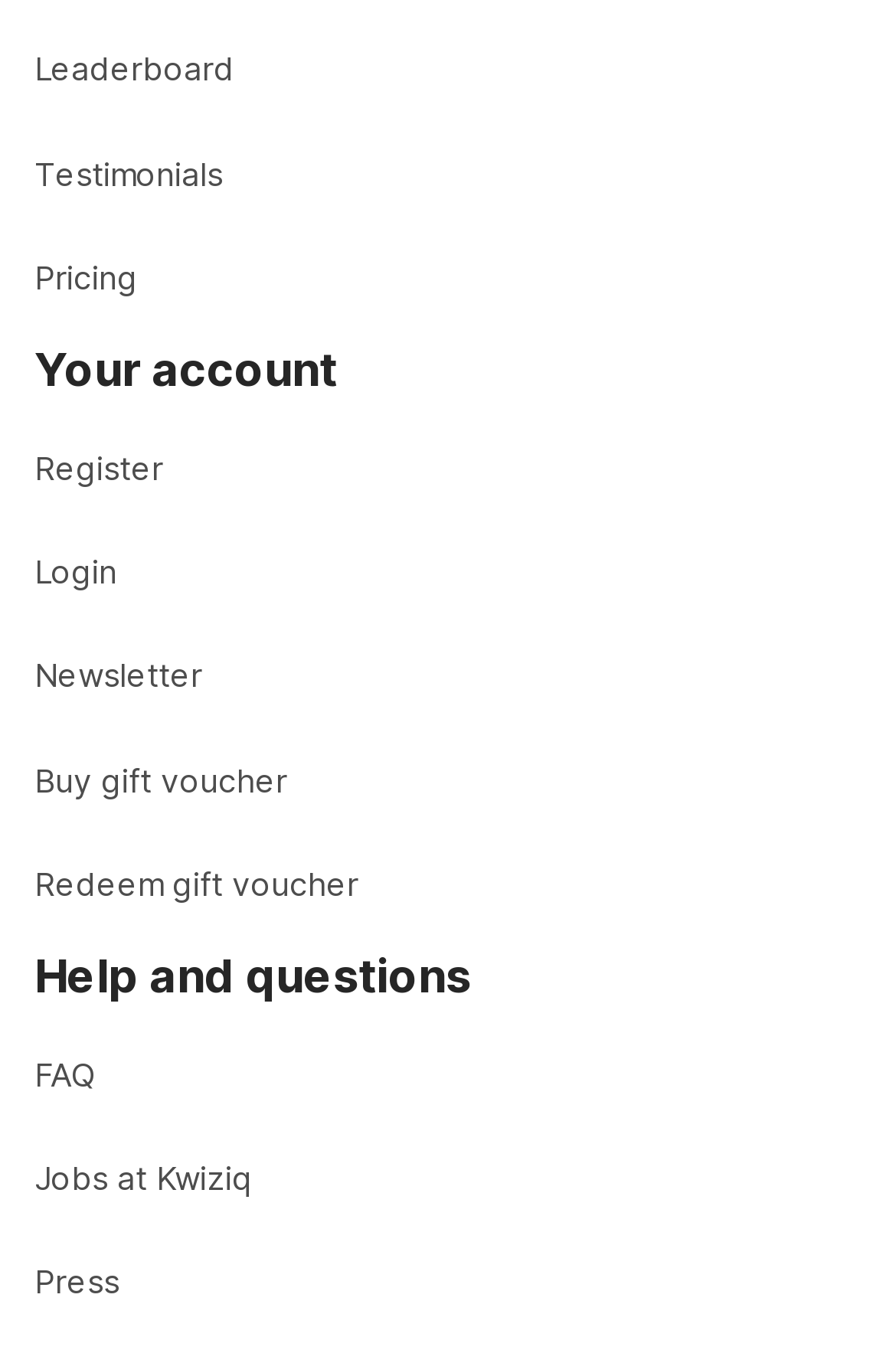Please determine the bounding box coordinates of the element to click in order to execute the following instruction: "View leaderboard". The coordinates should be four float numbers between 0 and 1, specified as [left, top, right, bottom].

[0.038, 0.023, 0.962, 0.078]